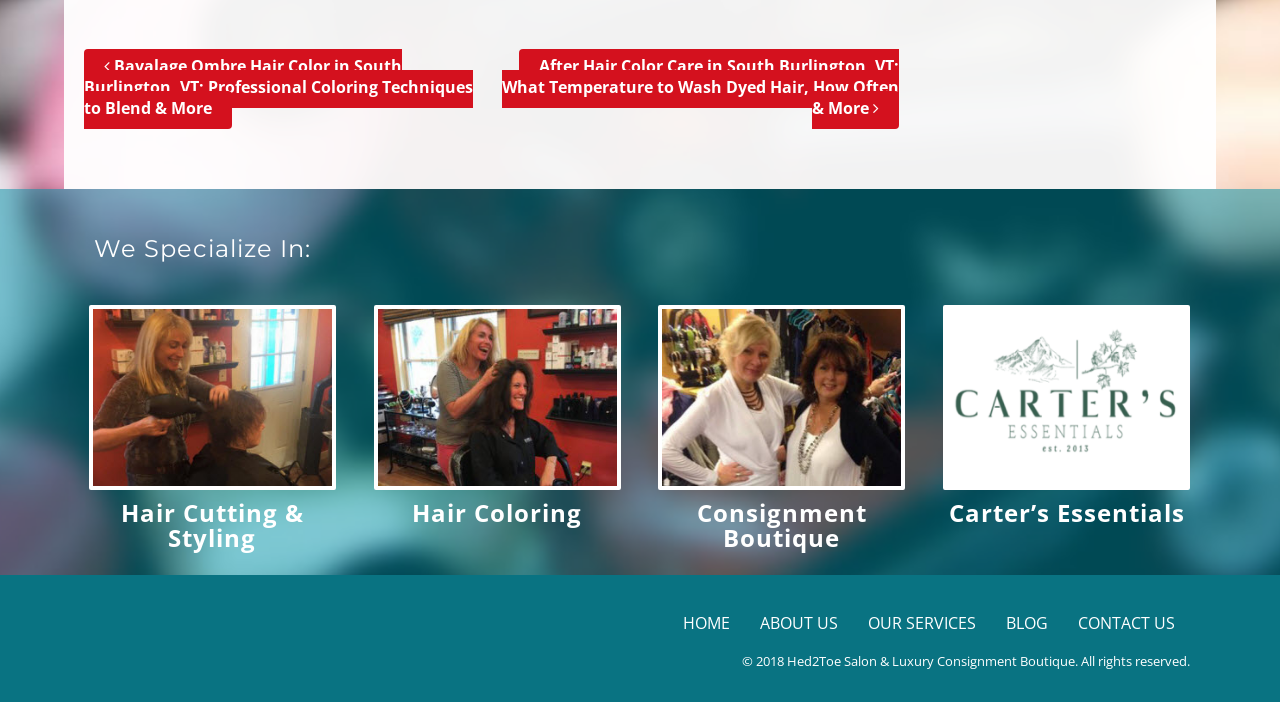Locate the UI element described by Consignment Boutique and provide its bounding box coordinates. Use the format (top-left x, top-left y, bottom-right x, bottom-right y) with all values as floating point numbers between 0 and 1.

[0.544, 0.707, 0.677, 0.789]